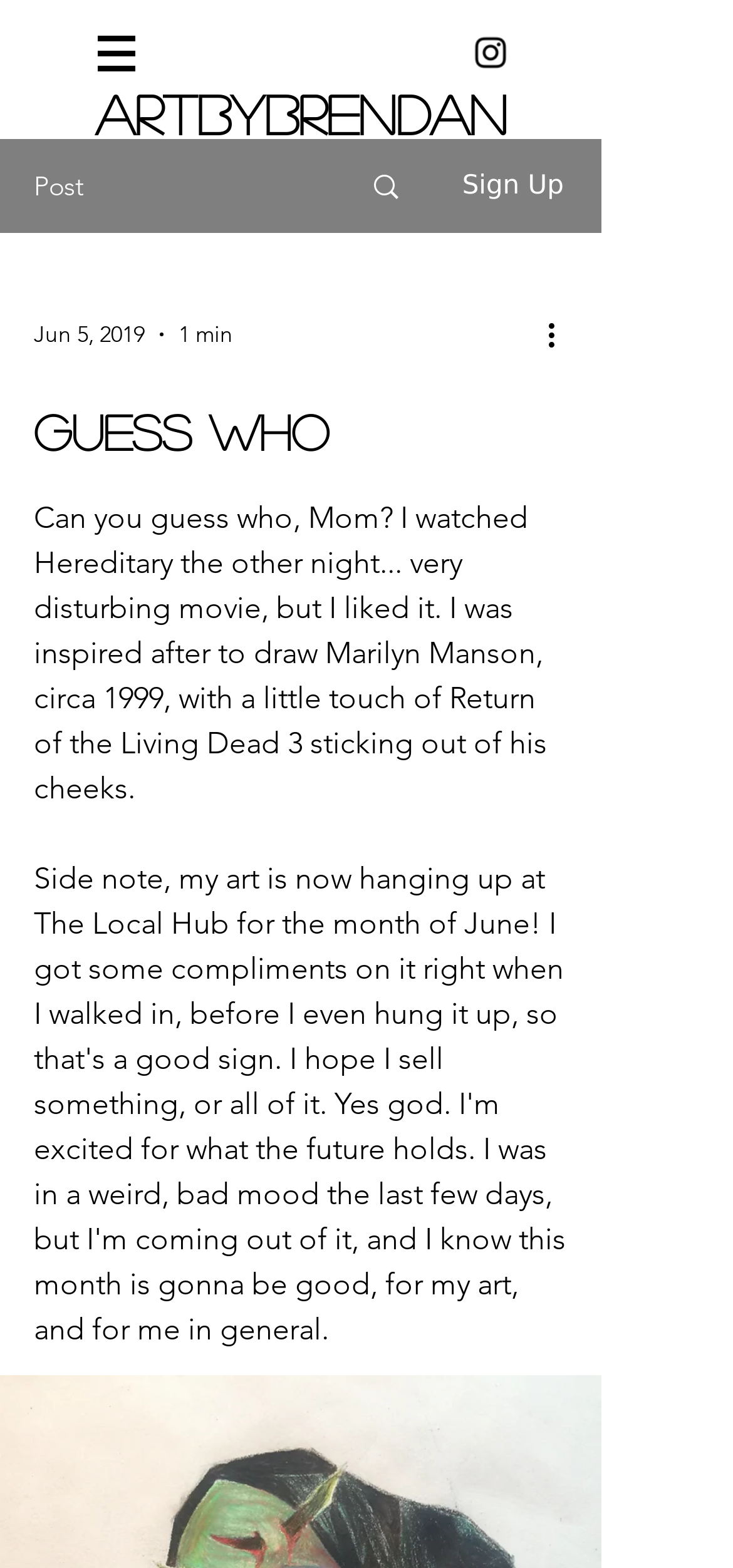Refer to the screenshot and answer the following question in detail:
What is the author's inspiration for the drawing?

The author's inspiration for the drawing can be found in the static text element with the text 'Can you guess who, Mom? I watched Hereditary the other night... very disturbing movie, but I liked it. I was inspired after to draw Marilyn Manson, circa 1999, with a little touch of Return of the Living Dead 3 sticking out of his cheeks.' located below the heading element with the text 'Guess who'.